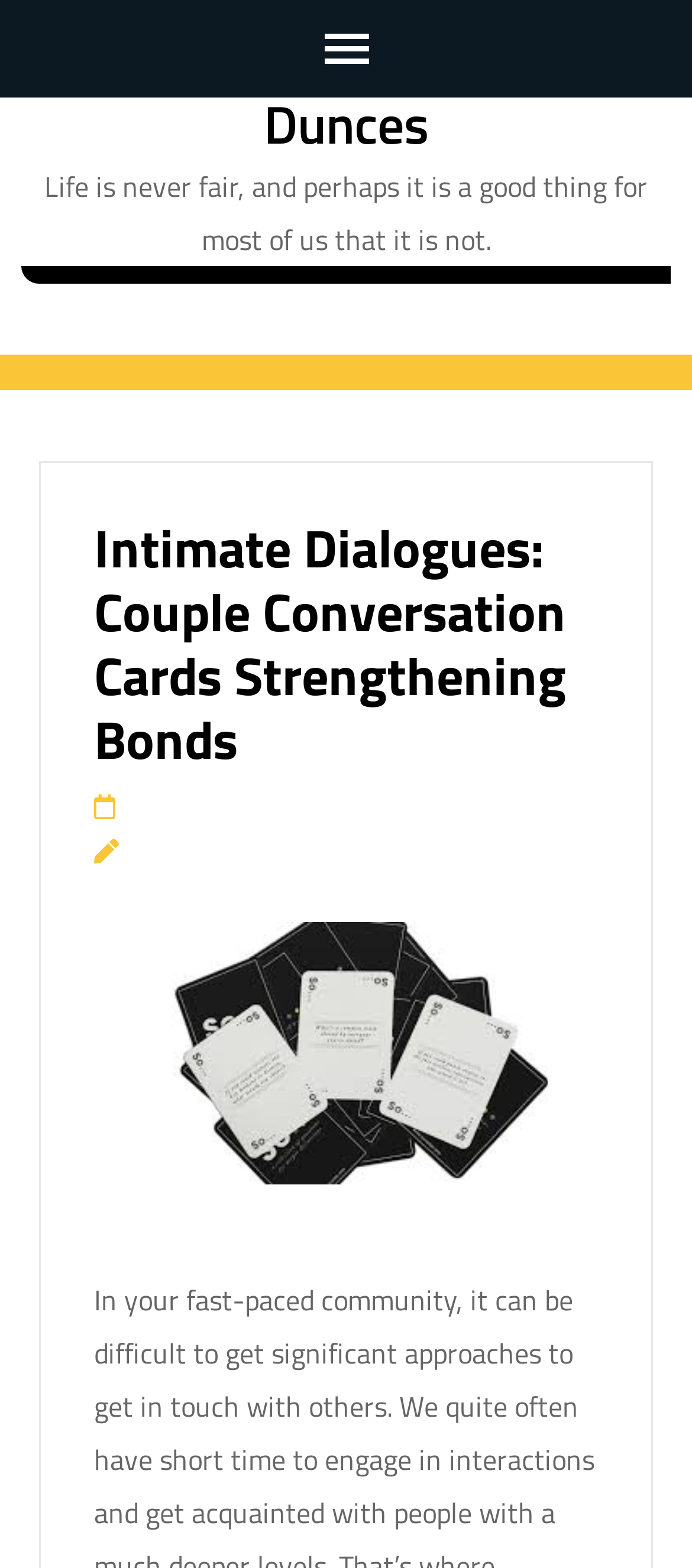Generate the text of the webpage's primary heading.

Intimate Dialogues: Couple Conversation Cards Strengthening Bonds